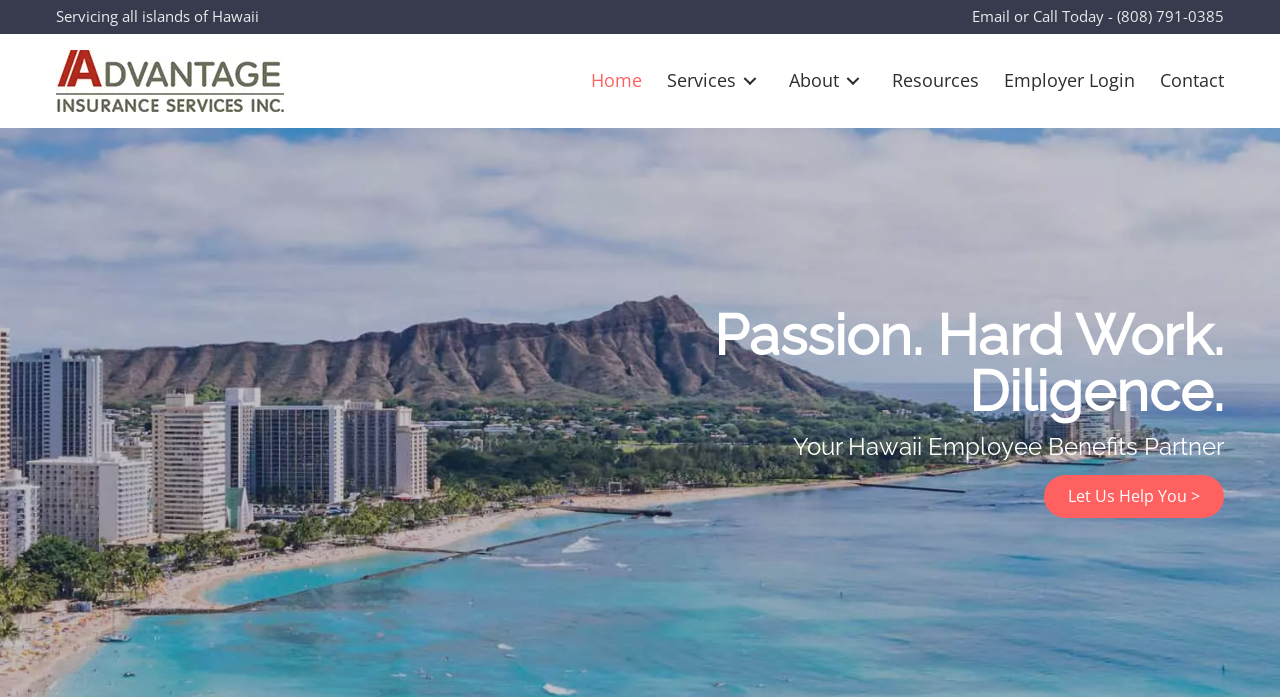Could you please study the image and provide a detailed answer to the question:
Where is the company located?

I found the location by reading the first sentence on the webpage, which mentions 'Servicing all islands of Hawaii', indicating that the company is located in Hawaii.